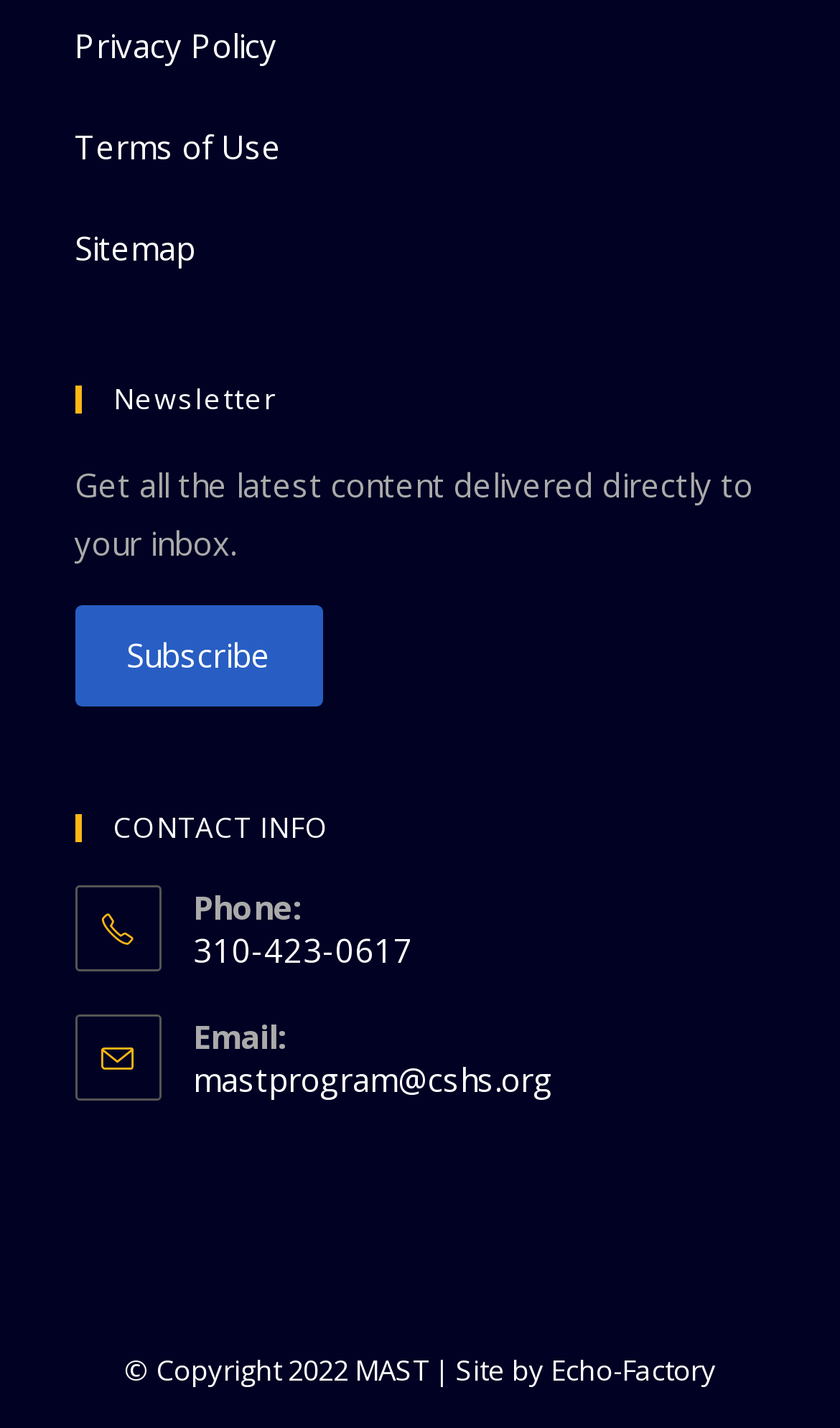What is the phone number for contact?
Answer the question in a detailed and comprehensive manner.

I found the phone number by looking at the 'CONTACT INFO' section, where it says 'Phone:' followed by the link '310-423-0617'.